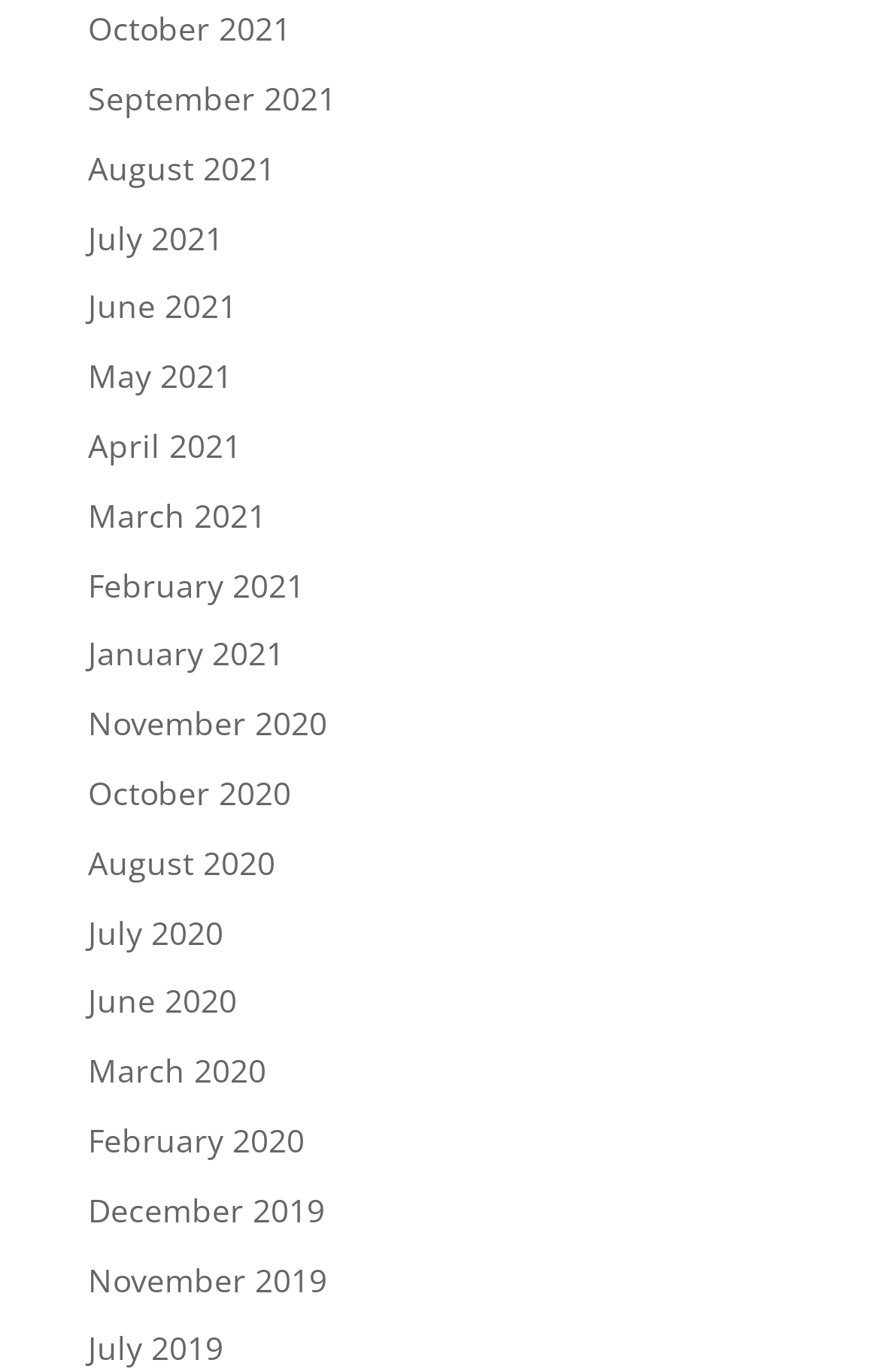Locate the bounding box of the user interface element based on this description: "February 2021".

[0.1, 0.41, 0.346, 0.441]